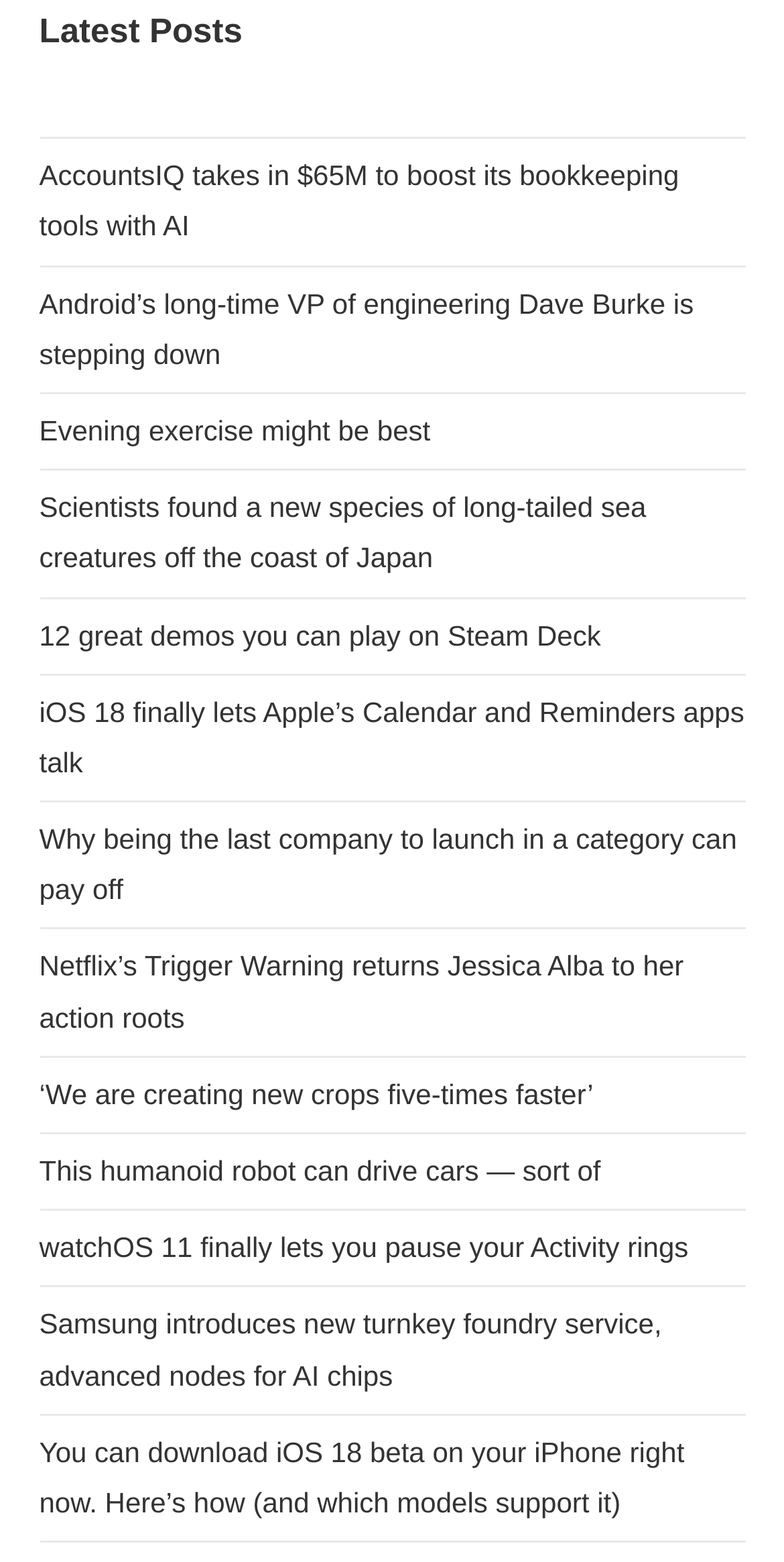Determine the bounding box coordinates of the UI element described by: "Evening exercise might be best".

[0.05, 0.265, 0.549, 0.286]